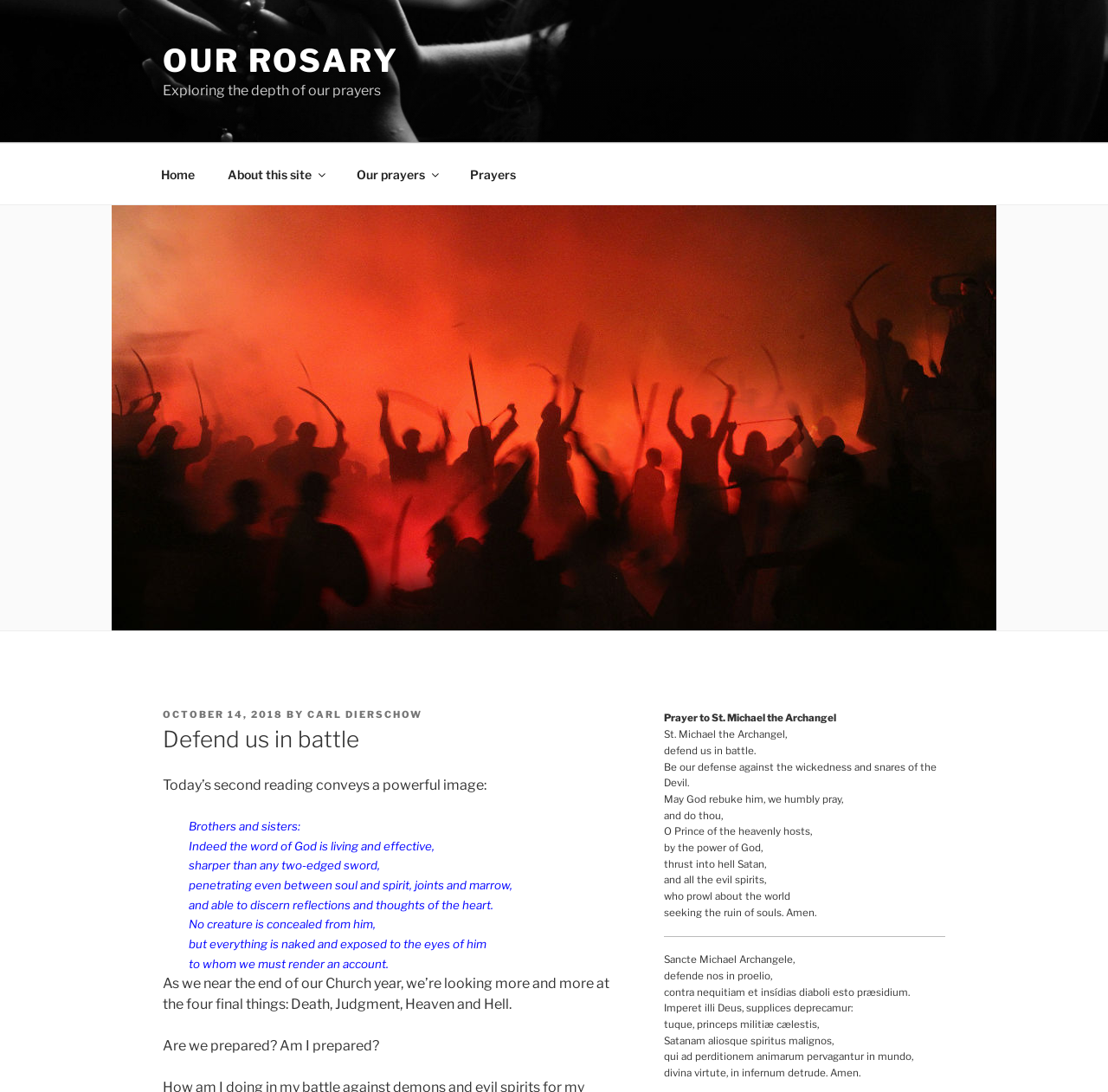Identify the bounding box of the HTML element described here: "October 14, 2018September 23, 2018". Provide the coordinates as four float numbers between 0 and 1: [left, top, right, bottom].

[0.147, 0.649, 0.255, 0.66]